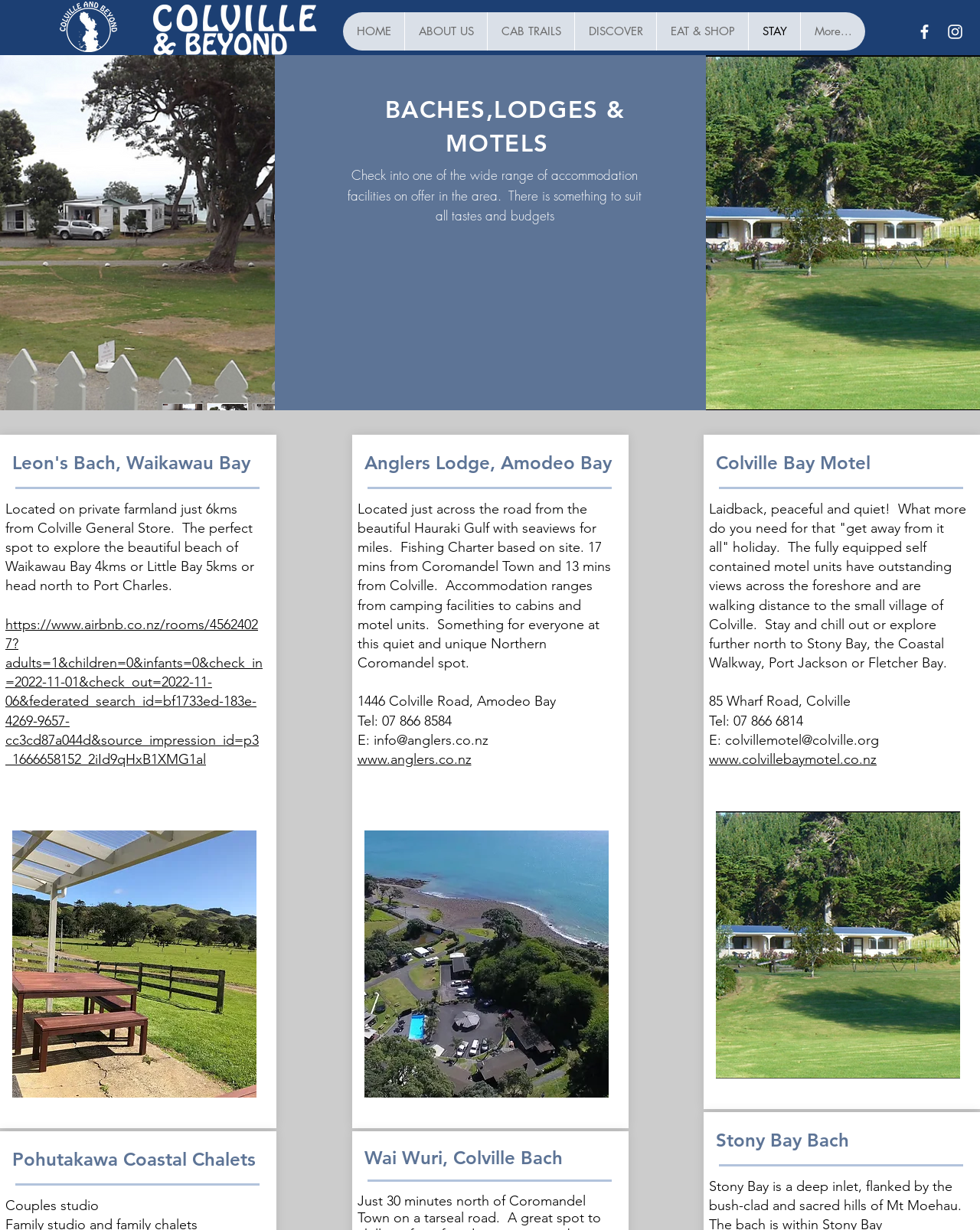Could you locate the bounding box coordinates for the section that should be clicked to accomplish this task: "Check out Leon's Bach, Waikawau Bay".

[0.005, 0.501, 0.268, 0.624]